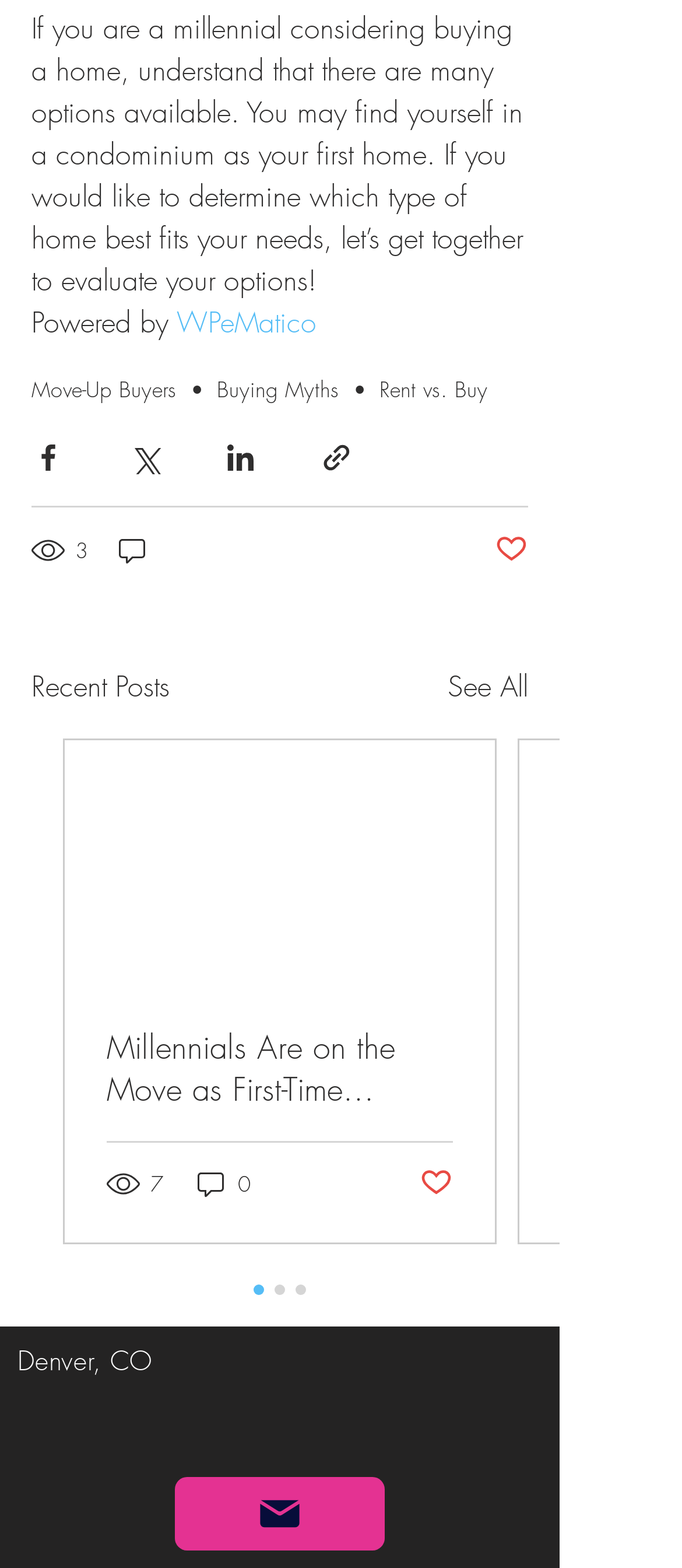Determine the bounding box coordinates of the element's region needed to click to follow the instruction: "Click on 'Move-Up Buyers'". Provide these coordinates as four float numbers between 0 and 1, formatted as [left, top, right, bottom].

[0.046, 0.239, 0.259, 0.258]